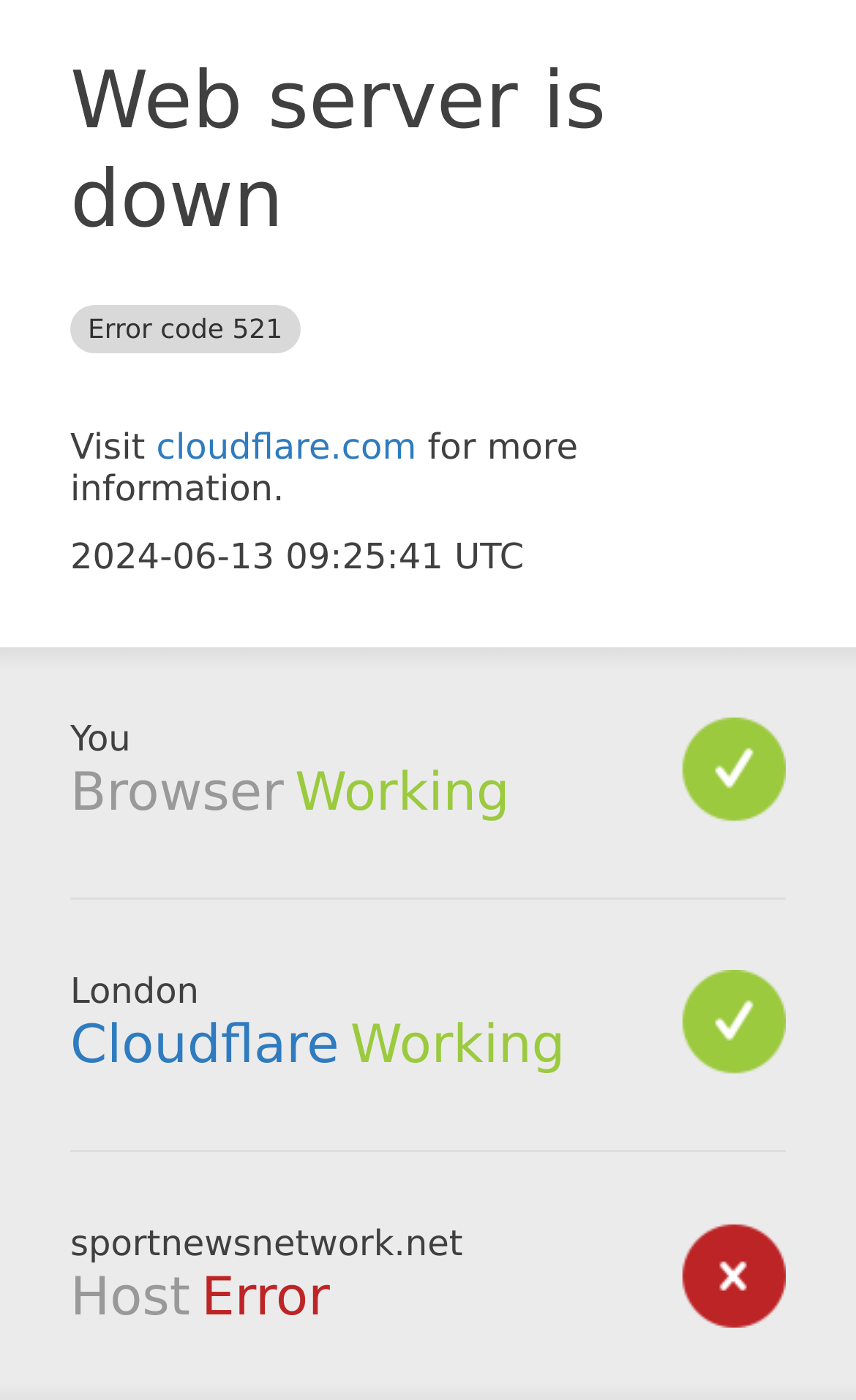Identify the title of the webpage and provide its text content.

Web server is down Error code 521